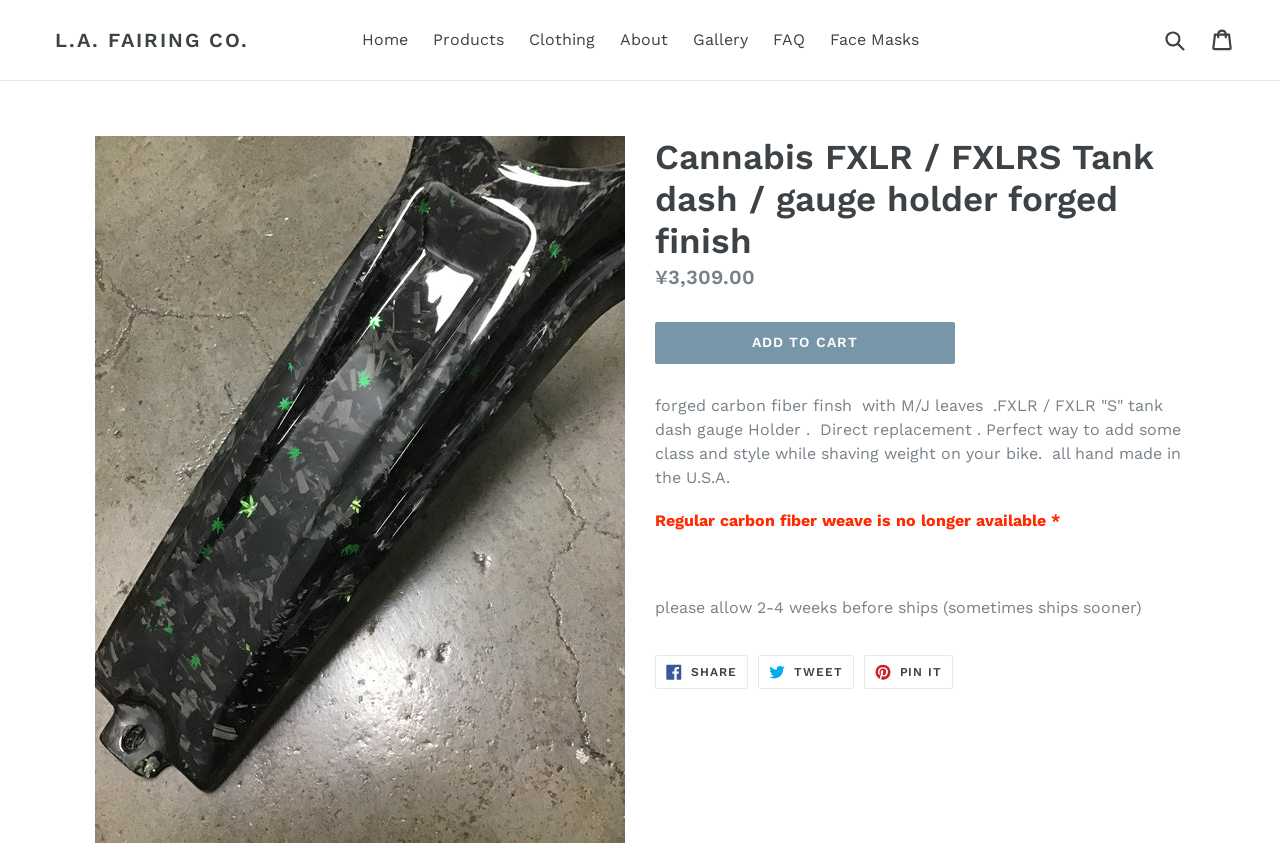Can you find the bounding box coordinates for the element that needs to be clicked to execute this instruction: "Understand the significance of the number 14 in biblical interpretation"? The coordinates should be given as four float numbers between 0 and 1, i.e., [left, top, right, bottom].

None